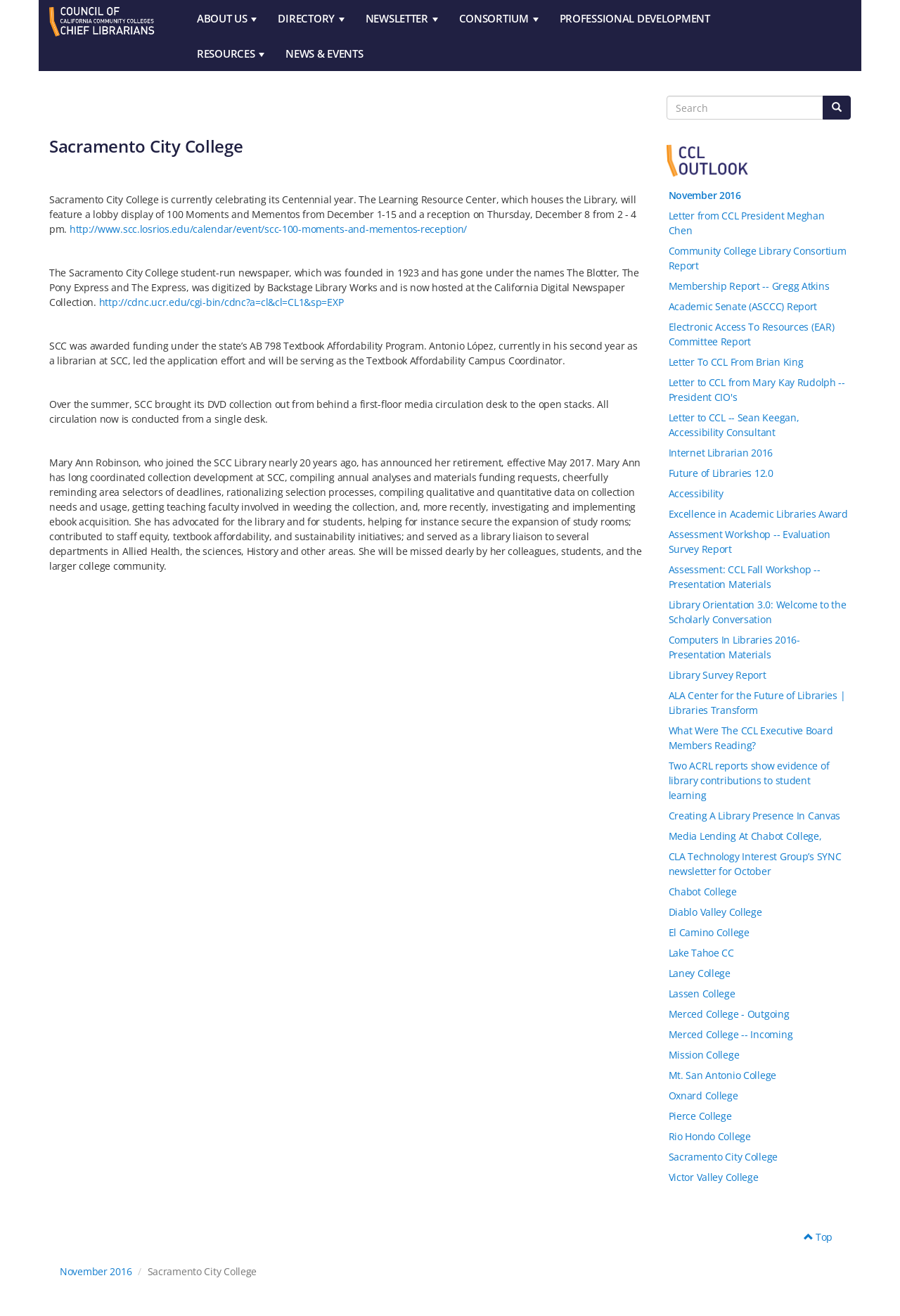Specify the bounding box coordinates of the element's area that should be clicked to execute the given instruction: "Read about Sacramento City College". The coordinates should be four float numbers between 0 and 1, i.e., [left, top, right, bottom].

[0.055, 0.104, 0.717, 0.119]